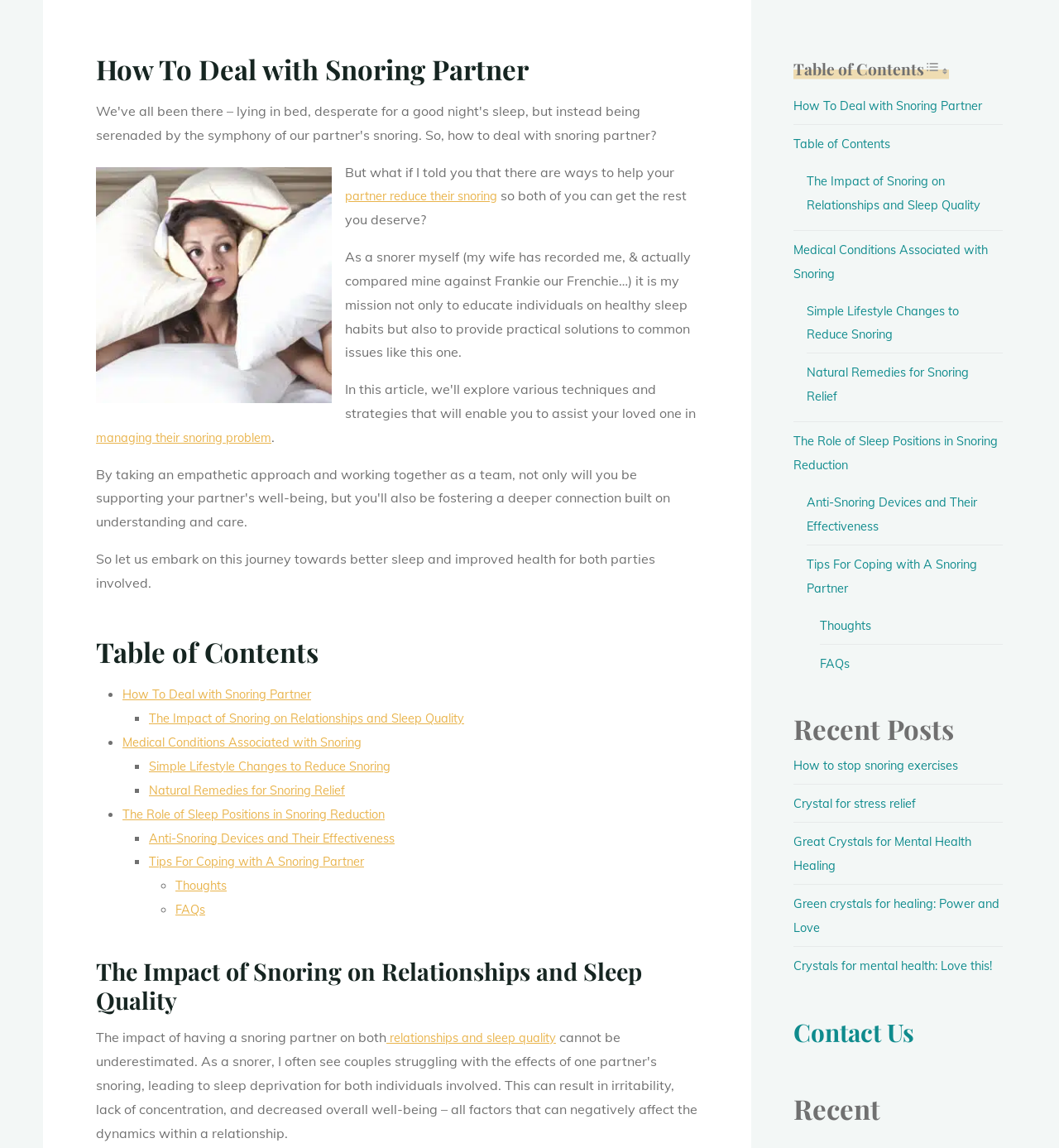Given the following UI element description: "Table of Contents", find the bounding box coordinates in the webpage screenshot.

[0.749, 0.138, 0.852, 0.153]